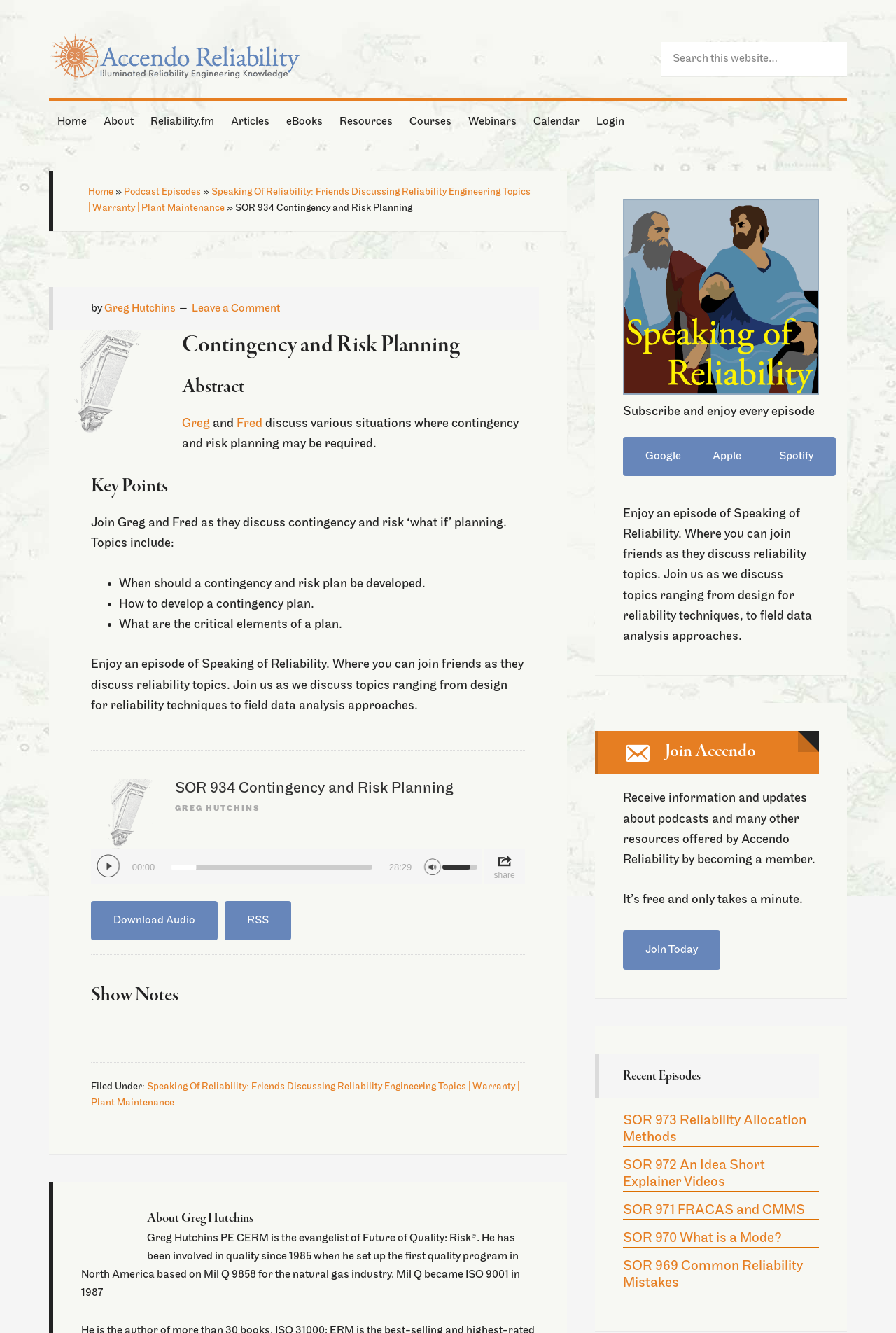Locate the bounding box coordinates of the item that should be clicked to fulfill the instruction: "Join Accendo".

[0.695, 0.698, 0.804, 0.727]